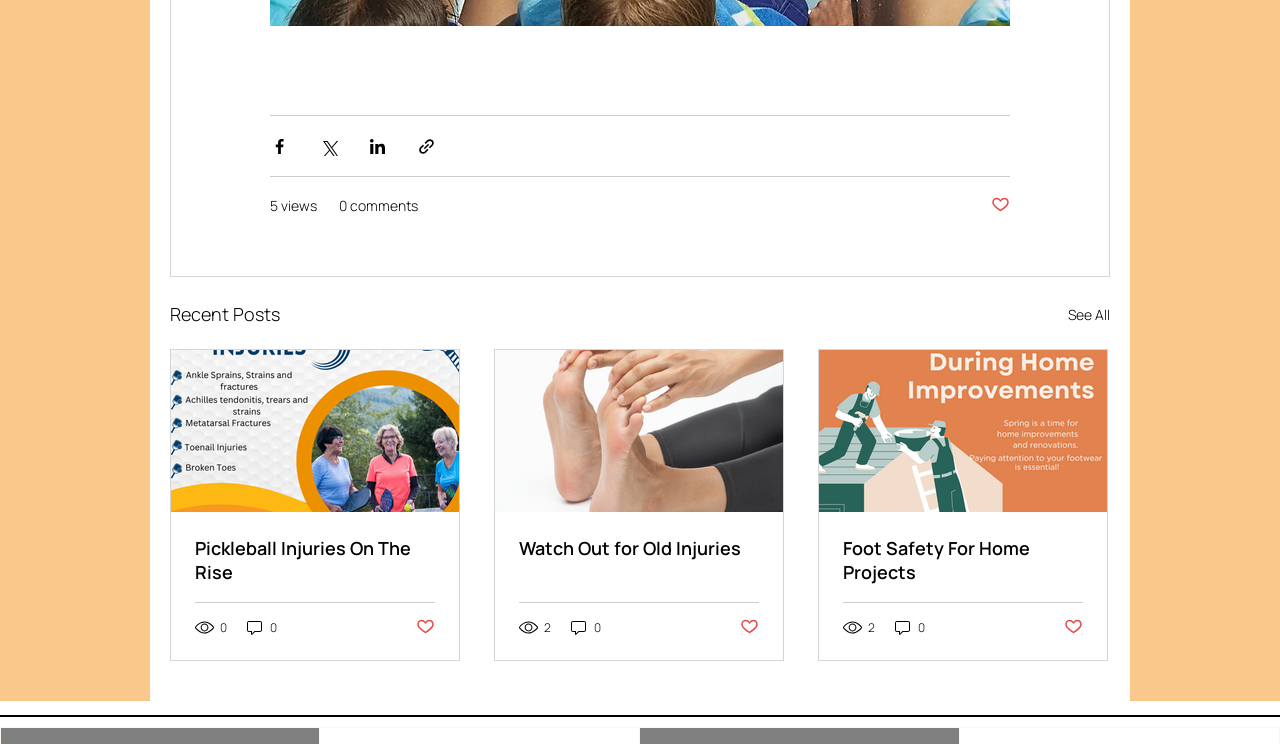How many views does the post 'Pickleball Injuries On The Rise' have?
Please respond to the question with as much detail as possible.

The post 'Pickleball Injuries On The Rise' has 0 views, as indicated by the '0 views' text below the post title.